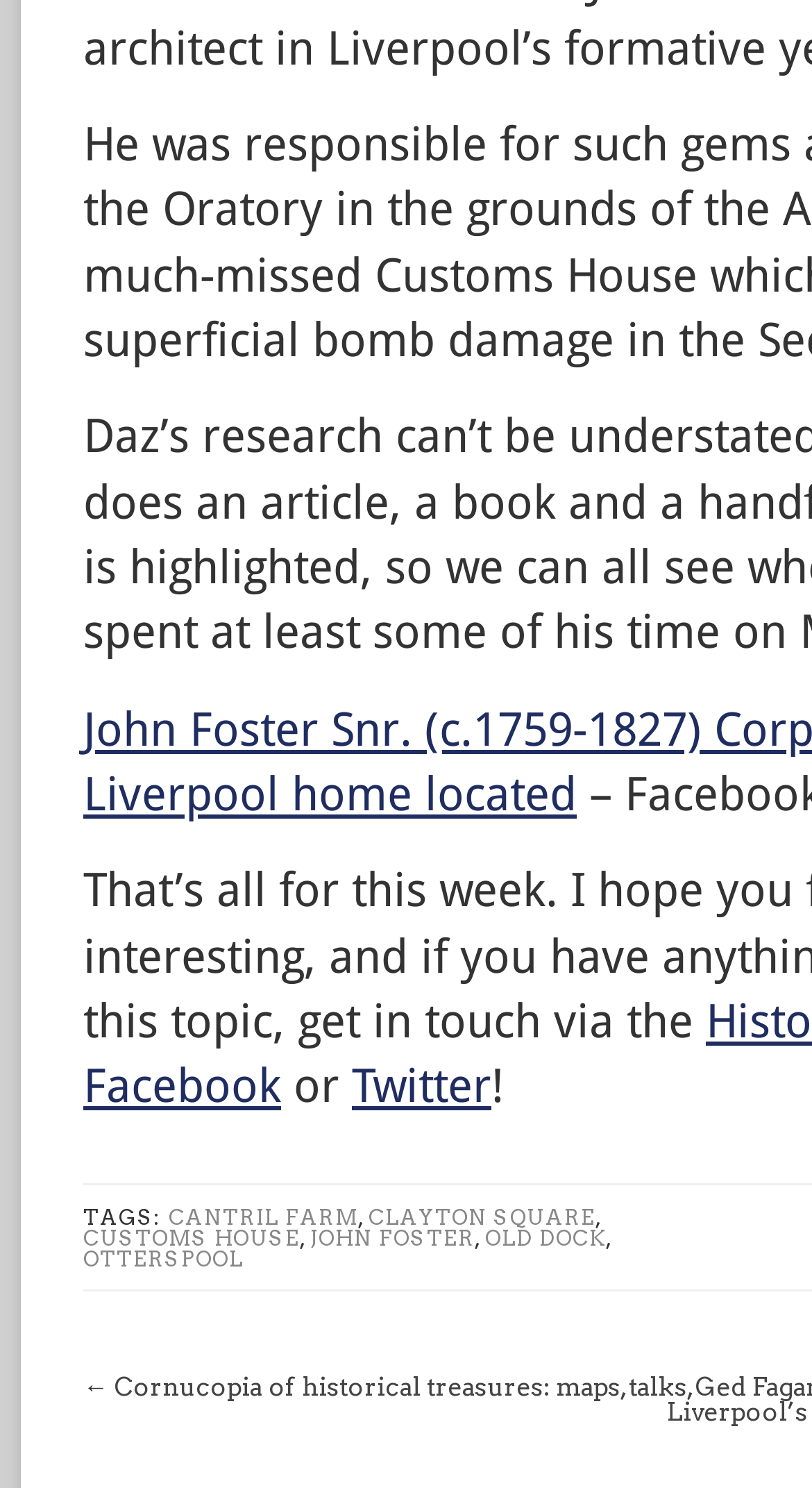Based on the element description here, identify the bounding box of the UI element in the given webpage screenshot. The coordinates should be in the format (top-left x, top-left y, bottom-right x, bottom-right y) and must be between 0 and 1.

None